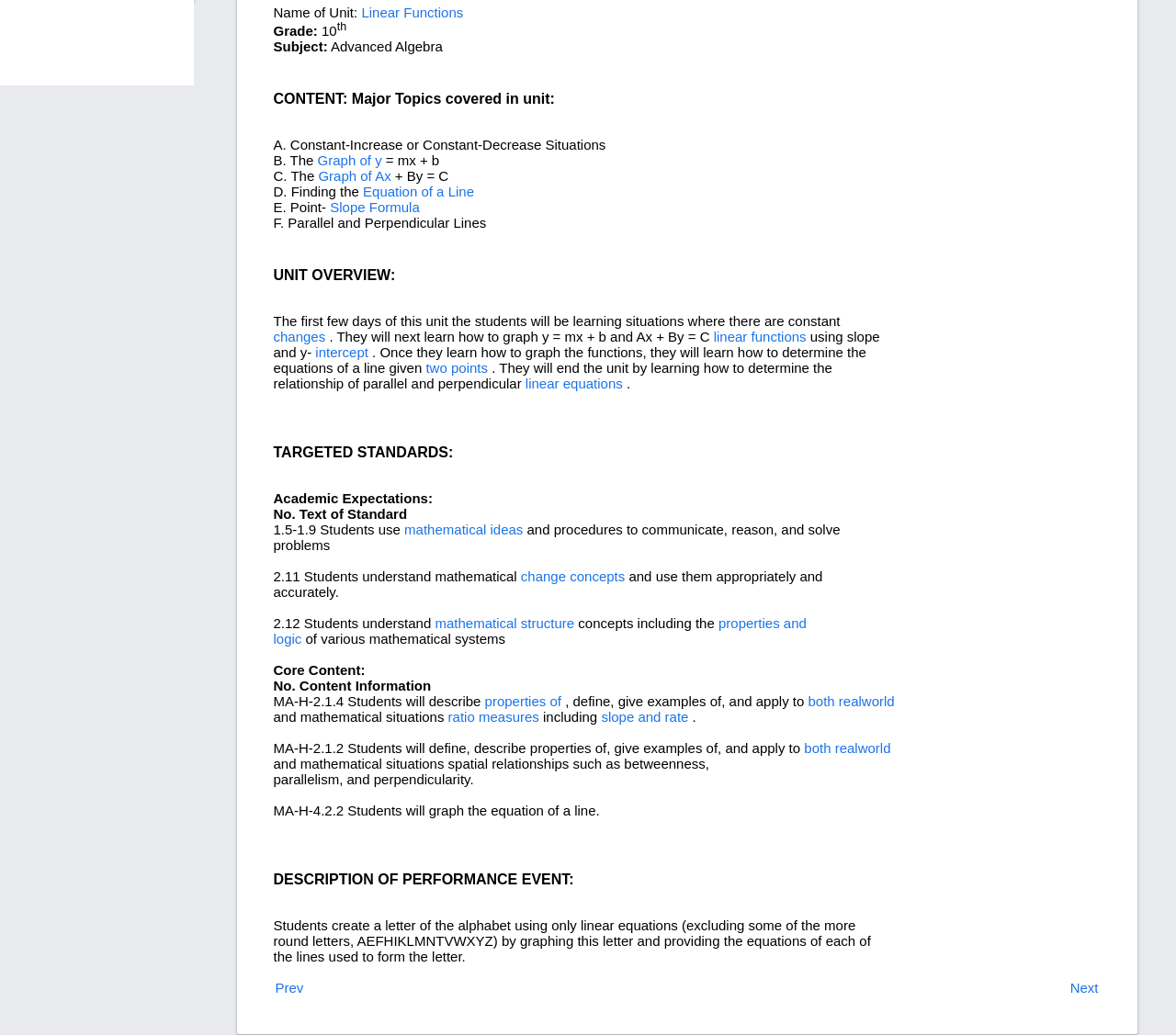What is the purpose of the 'TARGETED STANDARDS:' section?
Look at the screenshot and respond with a single word or phrase.

To list academic expectations